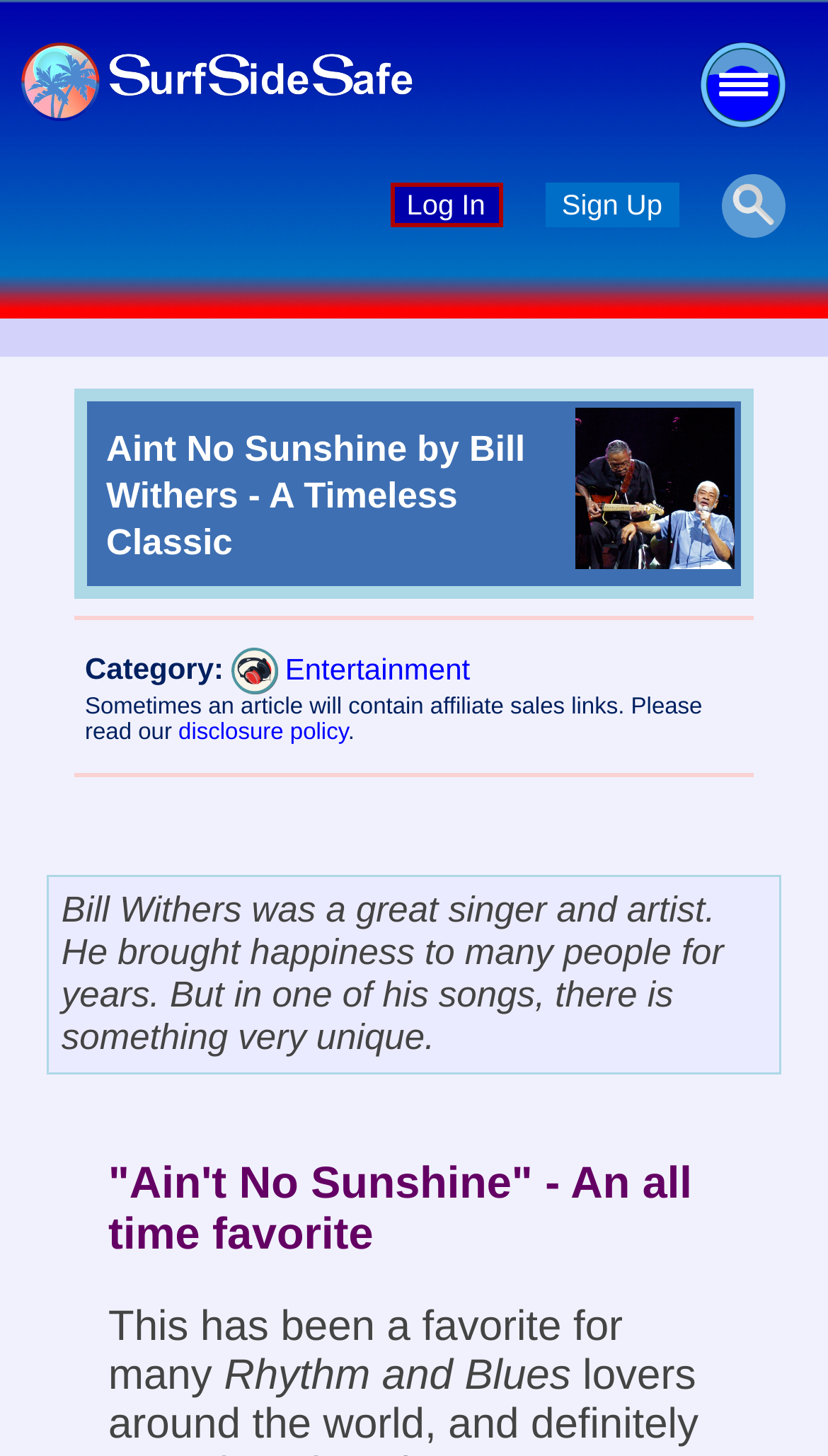Please specify the bounding box coordinates of the clickable section necessary to execute the following command: "Log in to the website".

[0.471, 0.129, 0.607, 0.153]